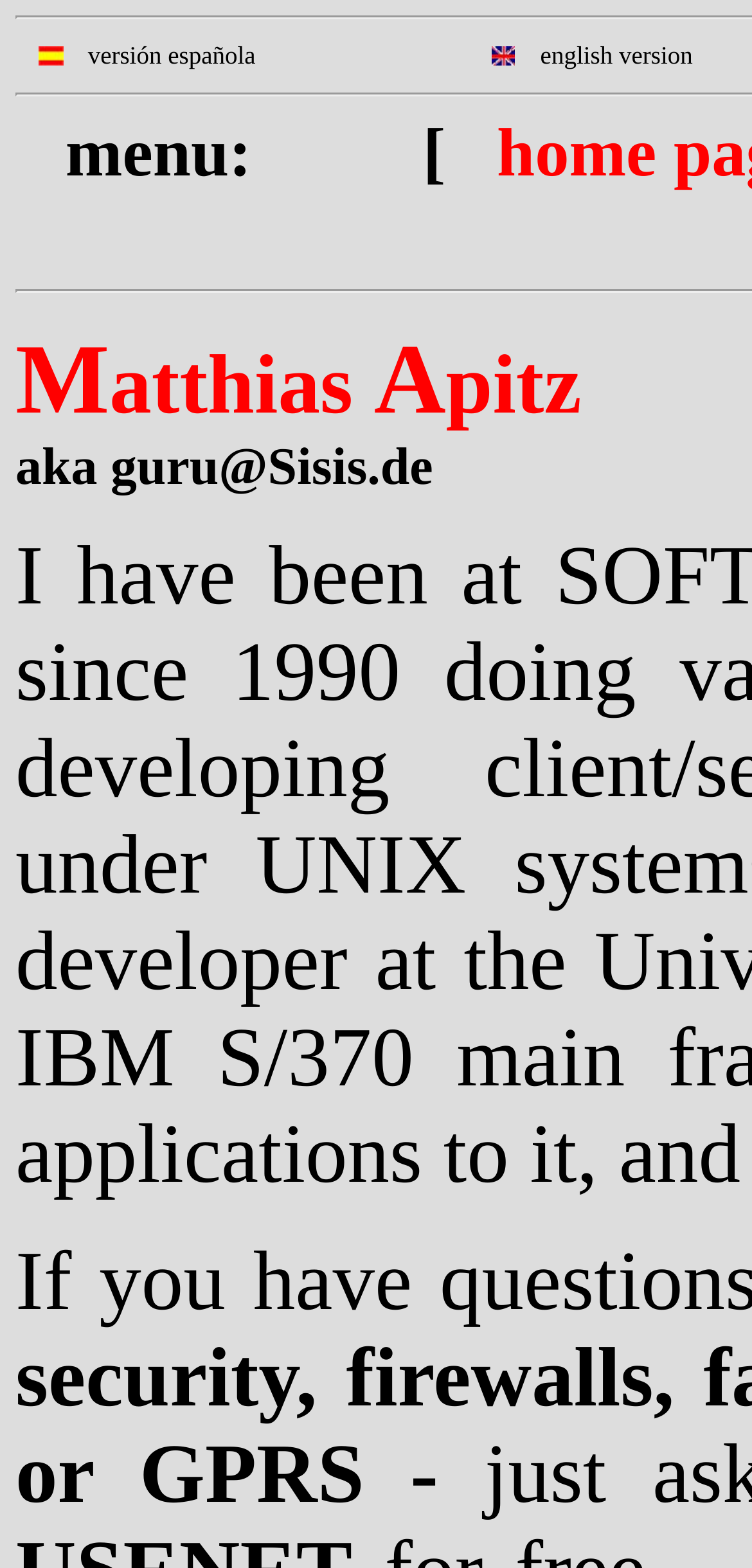Give a complete and precise description of the webpage's appearance.

The webpage is about Matthias Apitz, with a focus on language selection. At the top, there are three layout table cells, each containing a link with an accompanying image. The first link, "páginas españoles", is located at the top-left corner, followed by "versión española" in the middle, and "english pages" at the top-right corner. 

Below these links, there is a static text "menu" with a series of blank spaces, which appears to be a menu bar. 

The main content of the webpage is the name "Matthias Apitz", broken down into individual characters, with "M" at the top-left, "atthias" in the middle, and "A" and "pitz" at the top-right. 

Additionally, there is a subtitle "aka guru@Sisis.de" located below the name, at the top-left corner of the page.